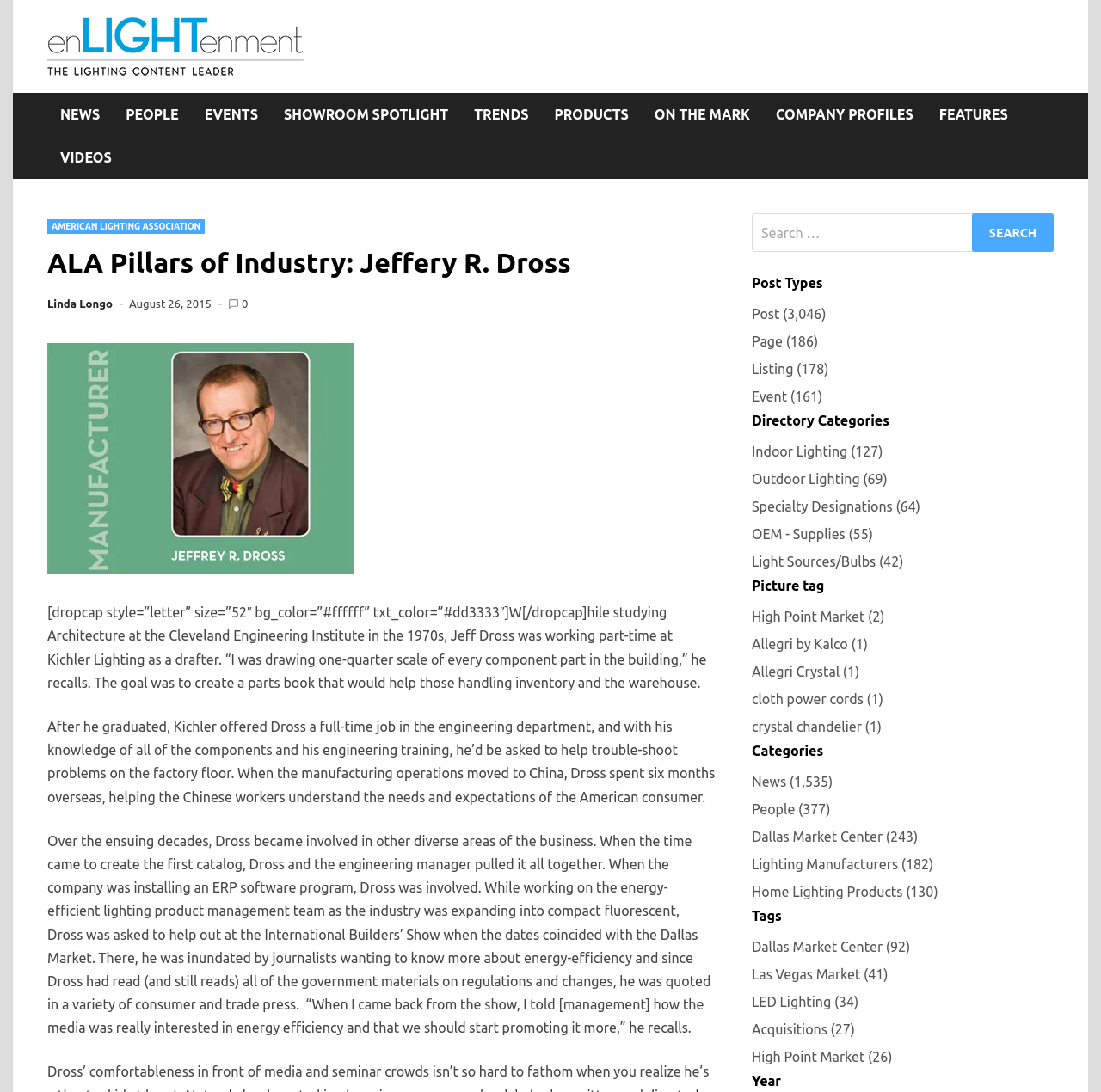Provide the bounding box coordinates for the UI element that is described as: "Dallas Market Center (243)".

[0.683, 0.755, 0.834, 0.777]